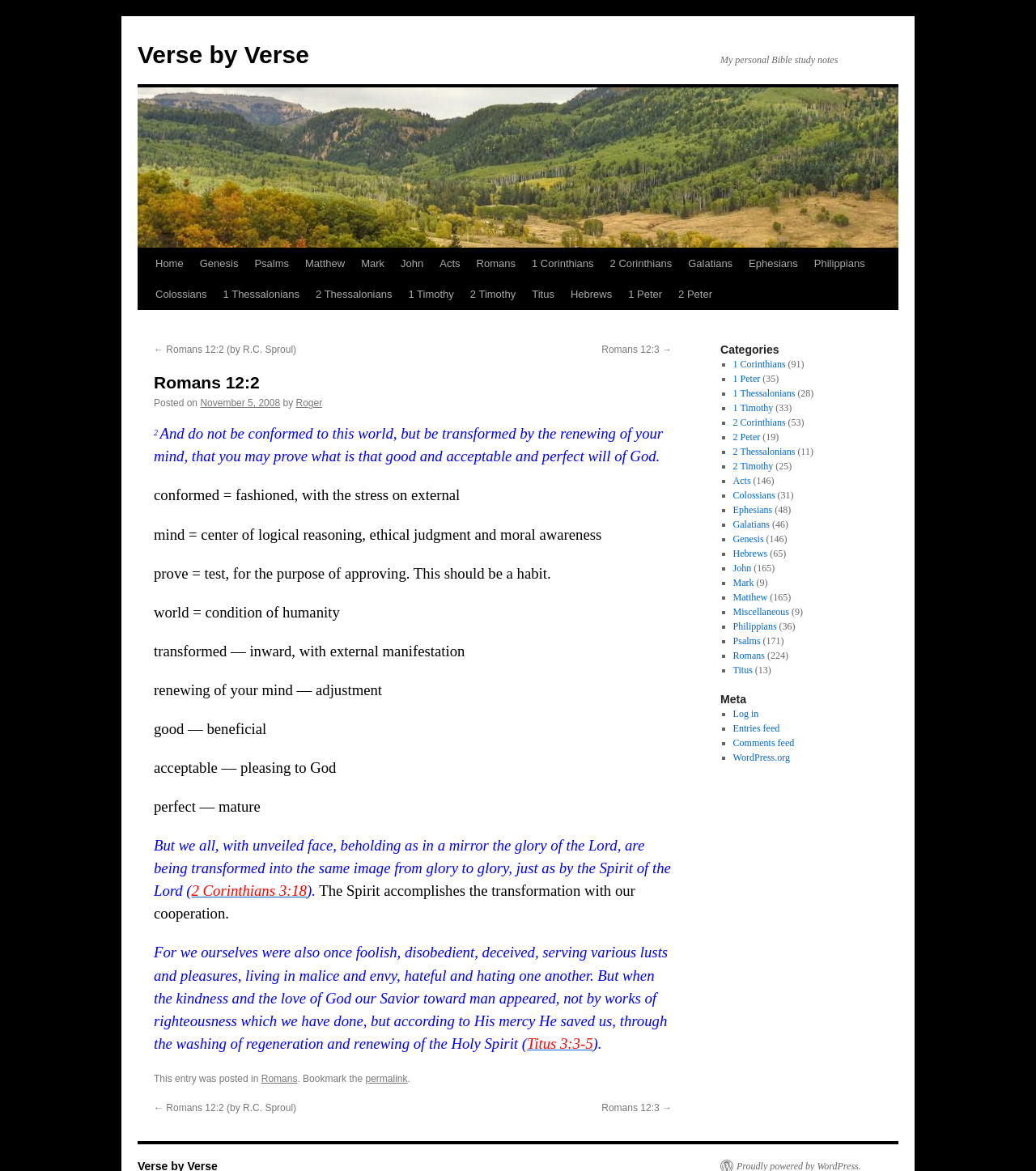Pinpoint the bounding box coordinates of the clickable element needed to complete the instruction: "Go to the 'Romans' chapter". The coordinates should be provided as four float numbers between 0 and 1: [left, top, right, bottom].

[0.452, 0.212, 0.505, 0.238]